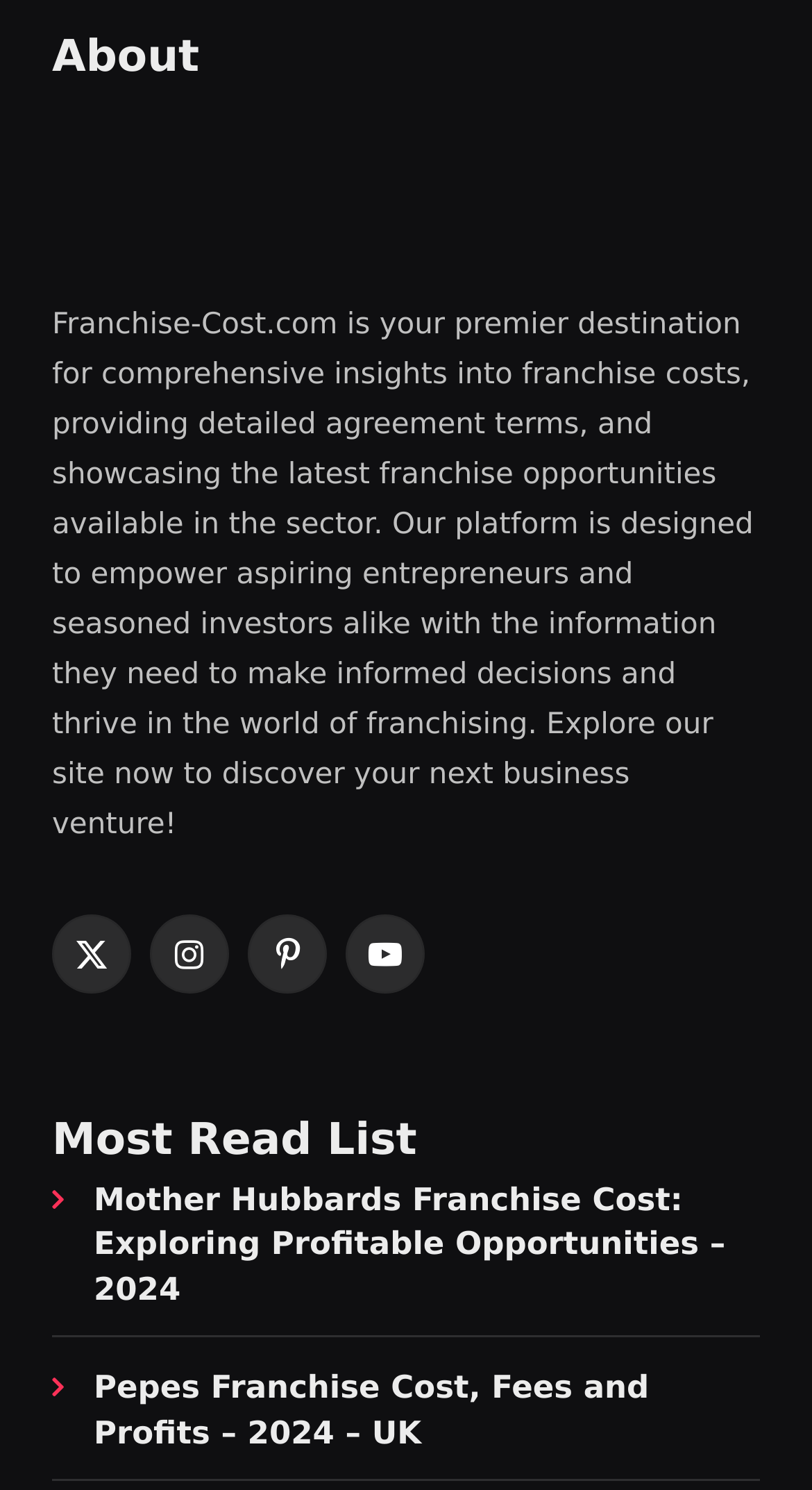Please give the bounding box coordinates of the area that should be clicked to fulfill the following instruction: "Learn about Surveillance System Installation". The coordinates should be in the format of four float numbers from 0 to 1, i.e., [left, top, right, bottom].

None